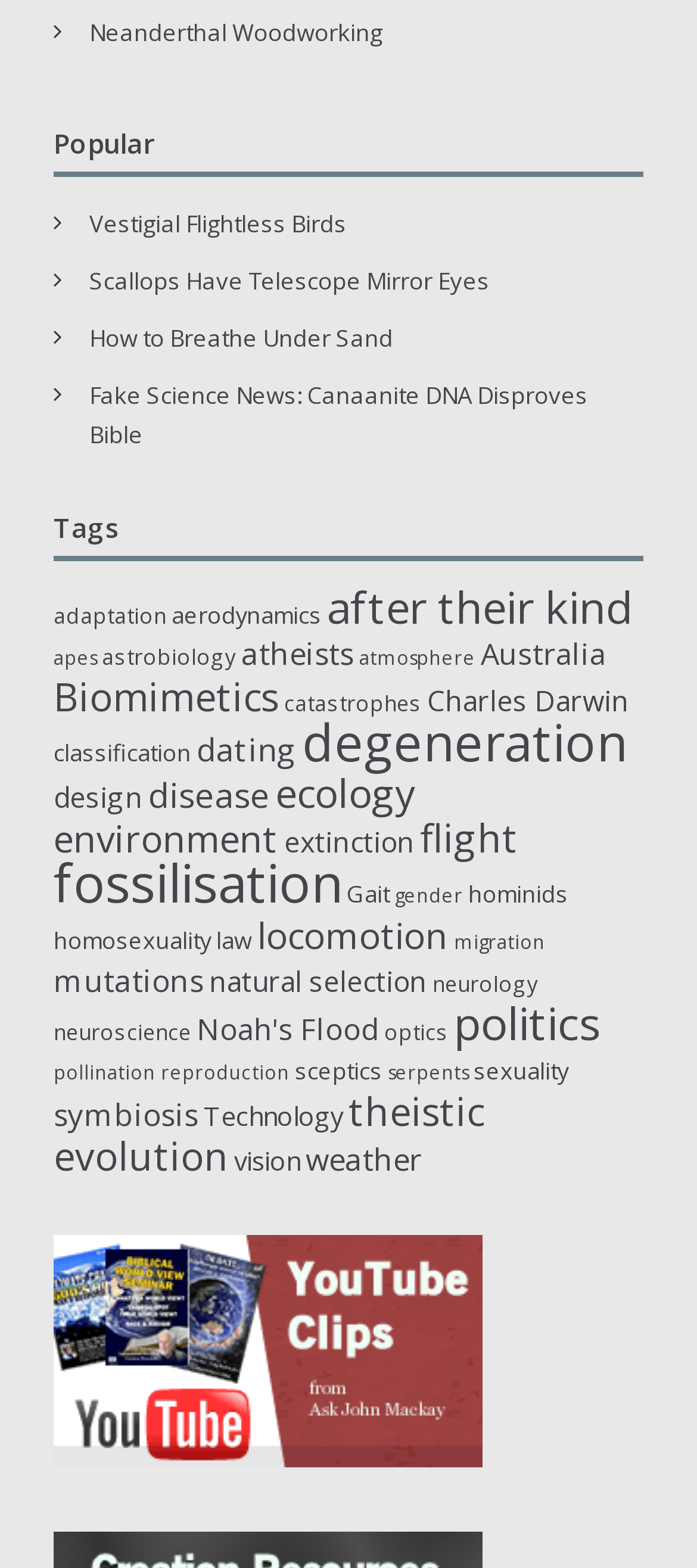Please locate the bounding box coordinates of the element that needs to be clicked to achieve the following instruction: "Read about 'Noah's Flood'". The coordinates should be four float numbers between 0 and 1, i.e., [left, top, right, bottom].

[0.282, 0.643, 0.544, 0.67]